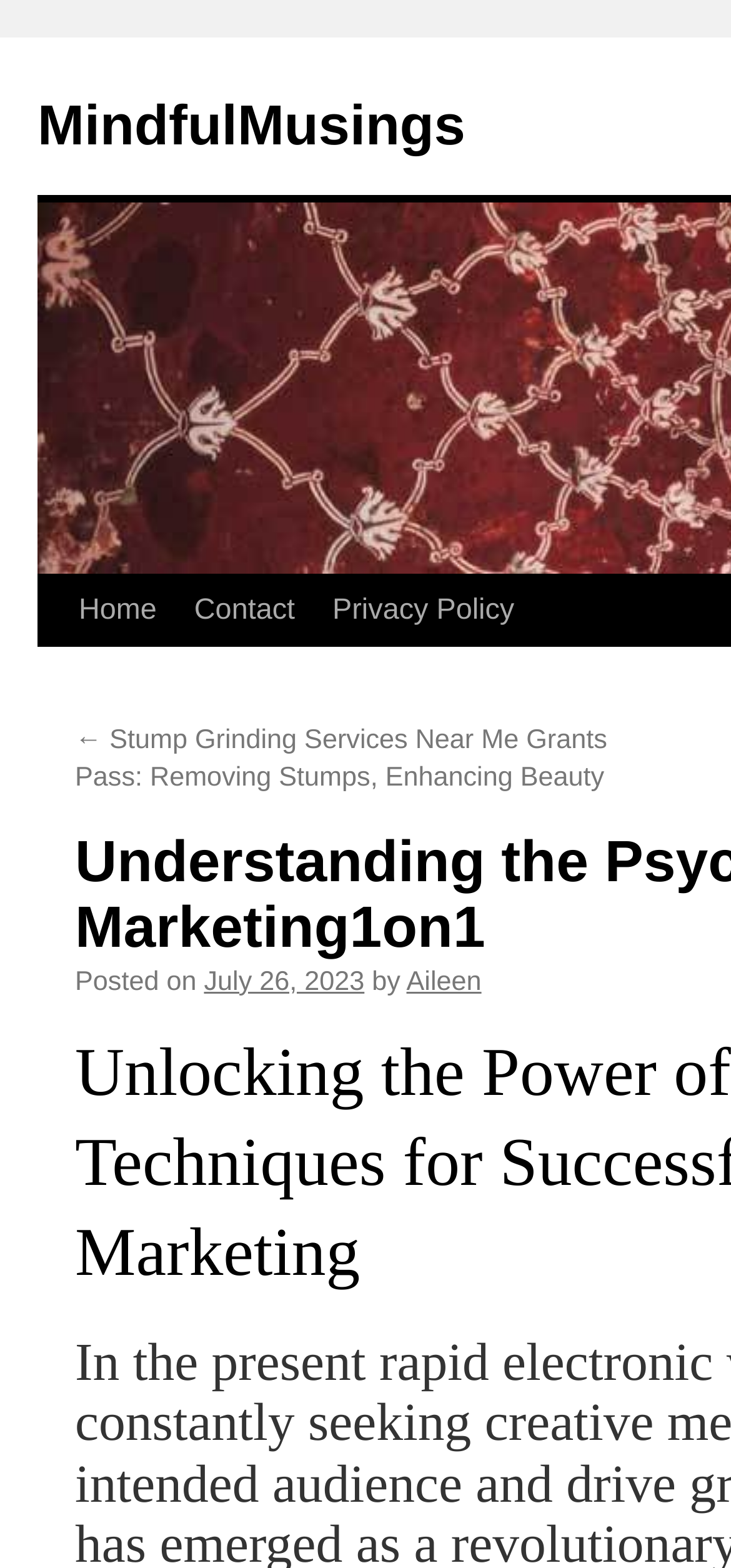Please provide a detailed answer to the question below based on the screenshot: 
What is the previous article about?

I found a link element with the text '← Stump Grinding Services Near Me Grants Pass: Removing Stumps, Enhancing Beauty' and a bounding box coordinate of [0.103, 0.463, 0.831, 0.506], indicating that the previous article is about Stump Grinding Services.